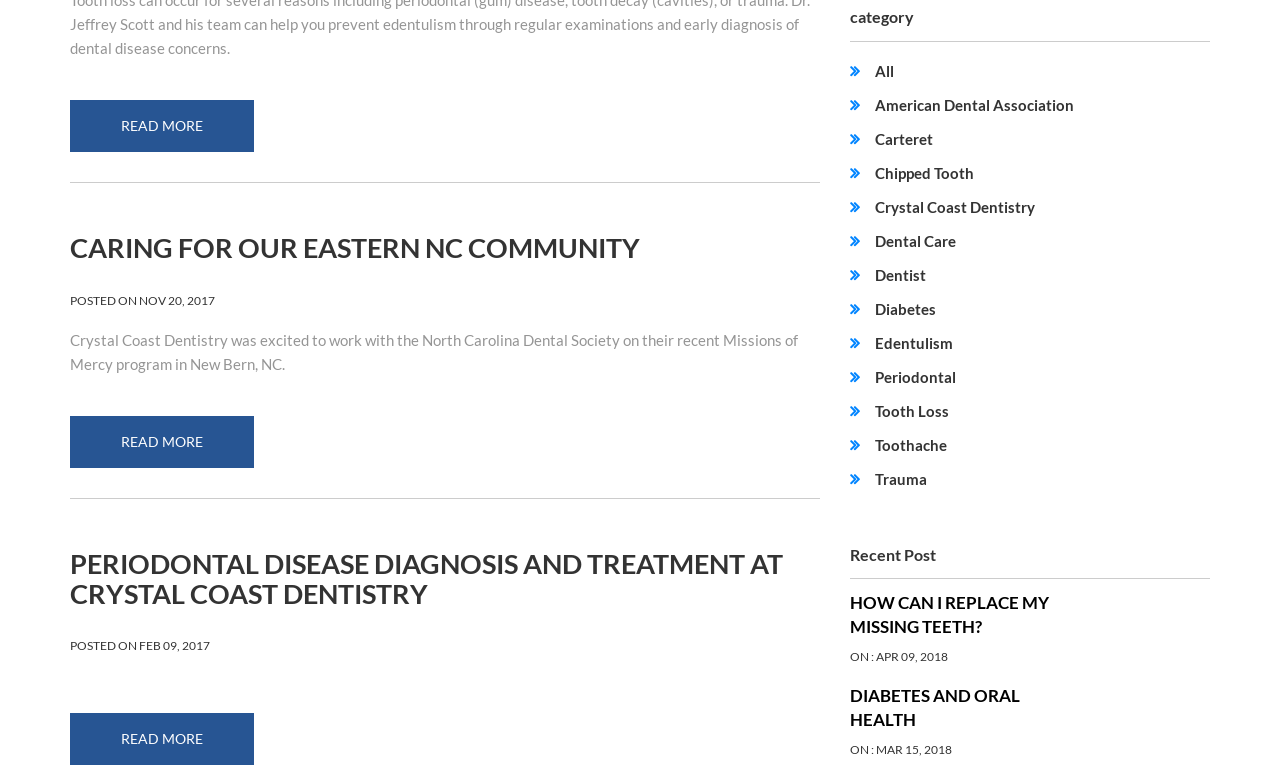Find the UI element described as: "Crystal Coast Dentistry" and predict its bounding box coordinates. Ensure the coordinates are four float numbers between 0 and 1, [left, top, right, bottom].

[0.684, 0.258, 0.809, 0.281]